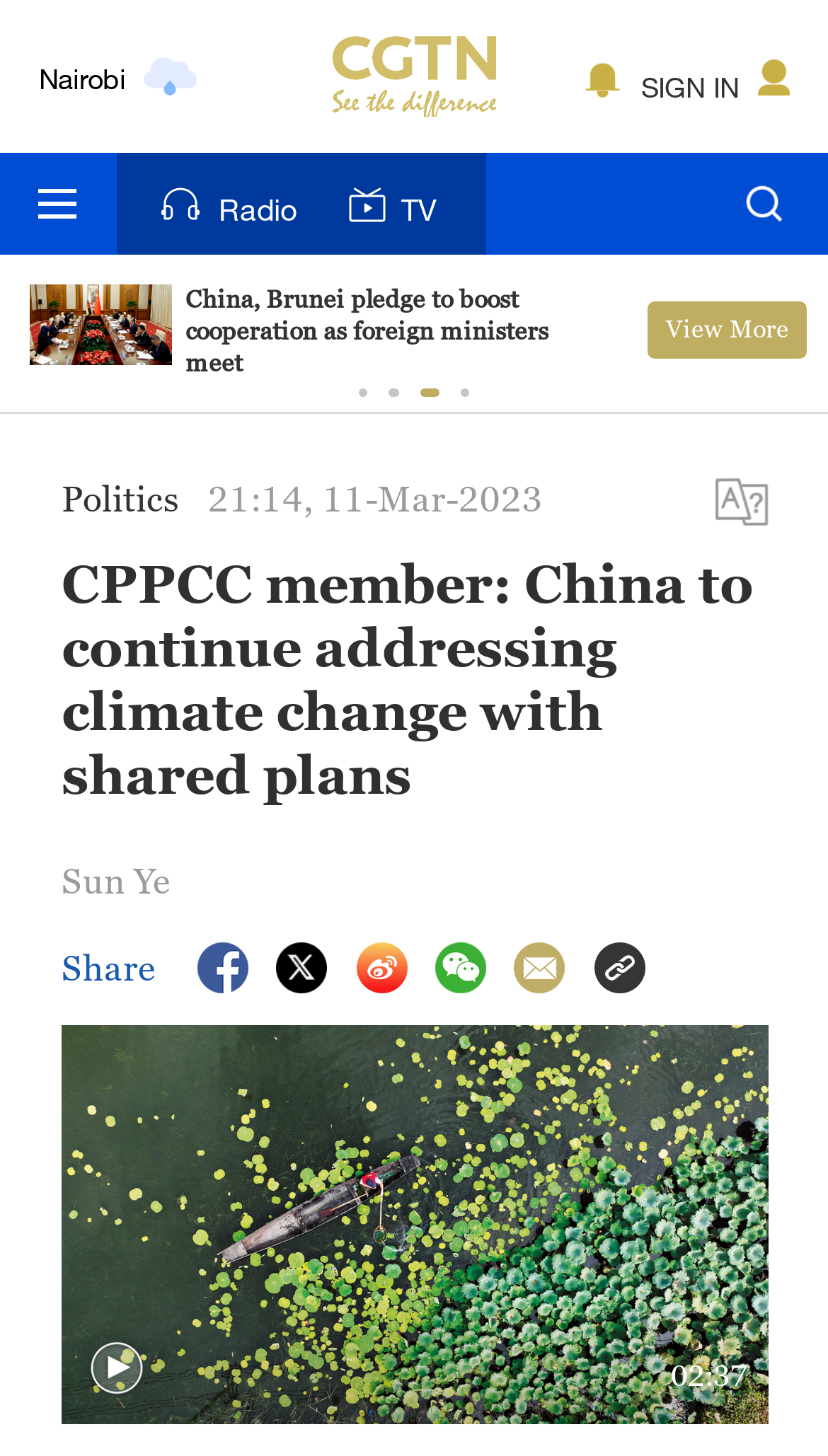Identify the bounding box coordinates of the region that should be clicked to execute the following instruction: "Click the Share button".

[0.075, 0.65, 0.187, 0.679]